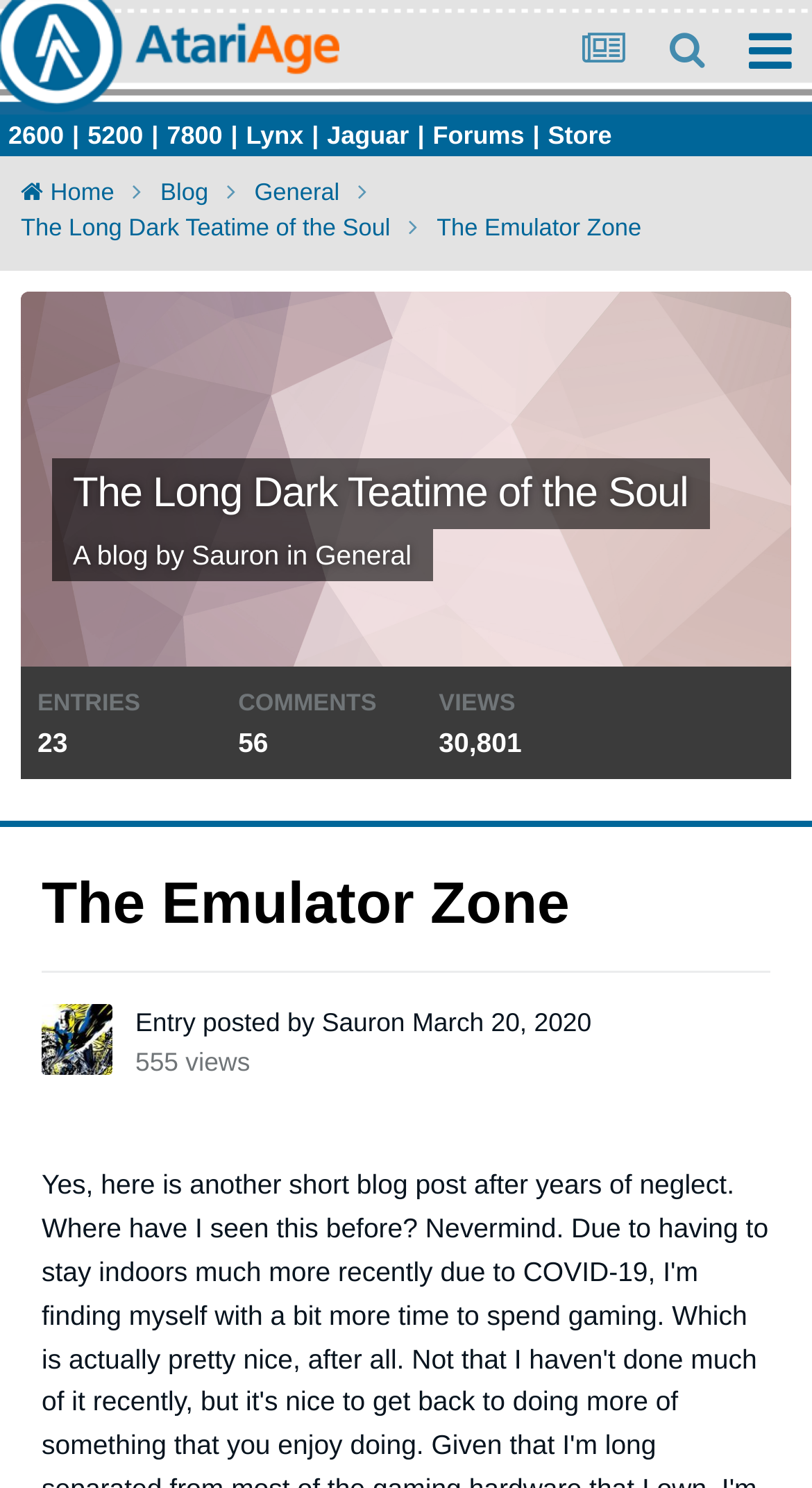Please determine the bounding box coordinates of the area that needs to be clicked to complete this task: 'go to Blog page'. The coordinates must be four float numbers between 0 and 1, formatted as [left, top, right, bottom].

[0.197, 0.119, 0.304, 0.143]